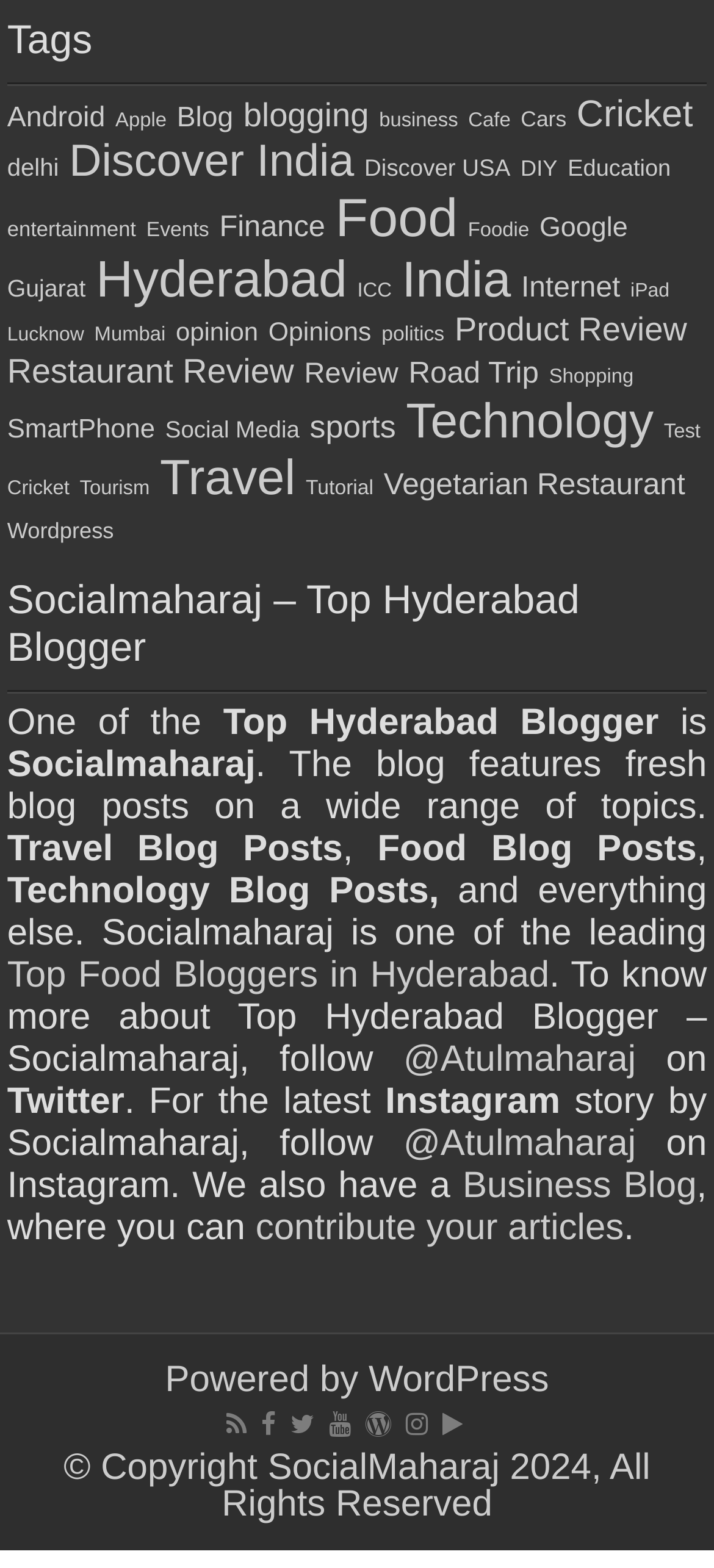Provide the bounding box coordinates of the section that needs to be clicked to accomplish the following instruction: "Click on Android."

[0.01, 0.066, 0.147, 0.086]